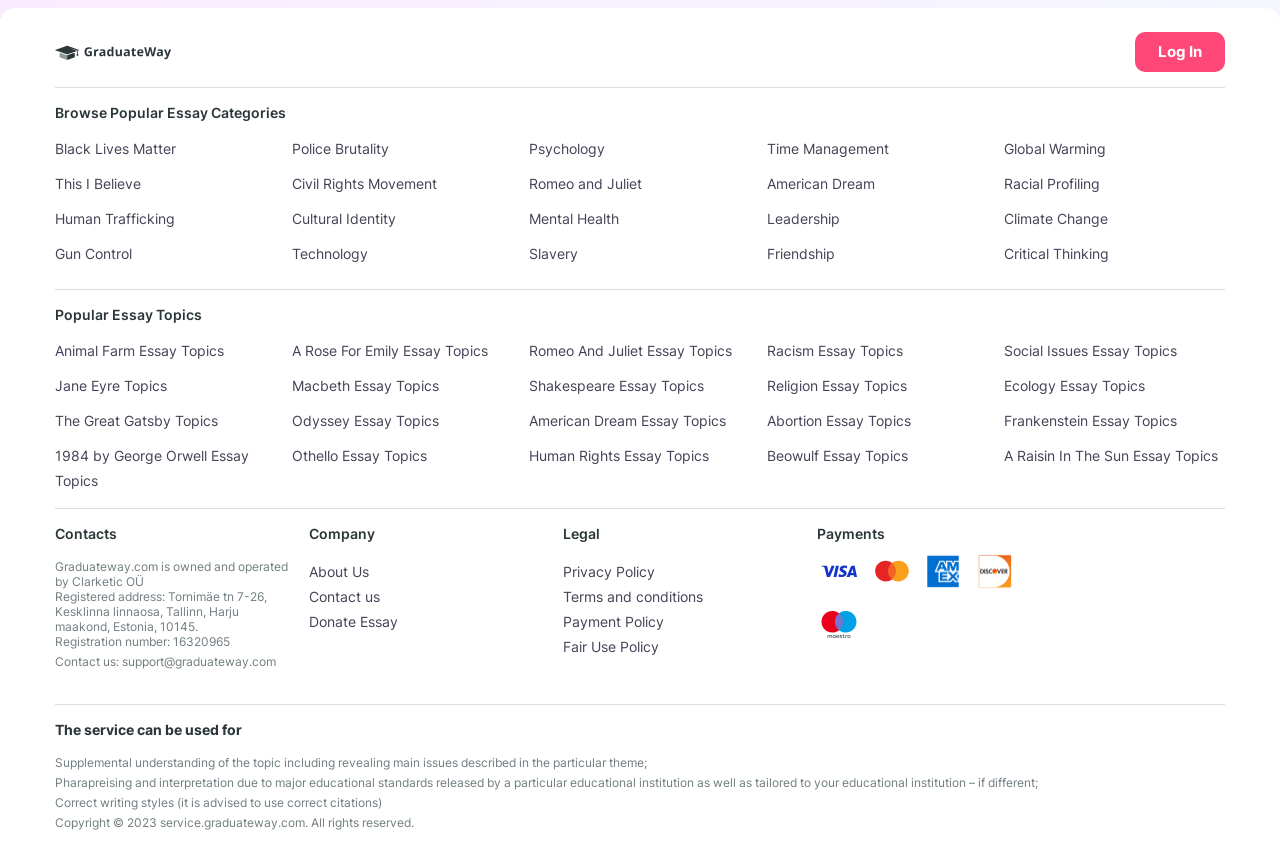Answer the question using only one word or a concise phrase: How many essay topics are listed on the webpage?

35